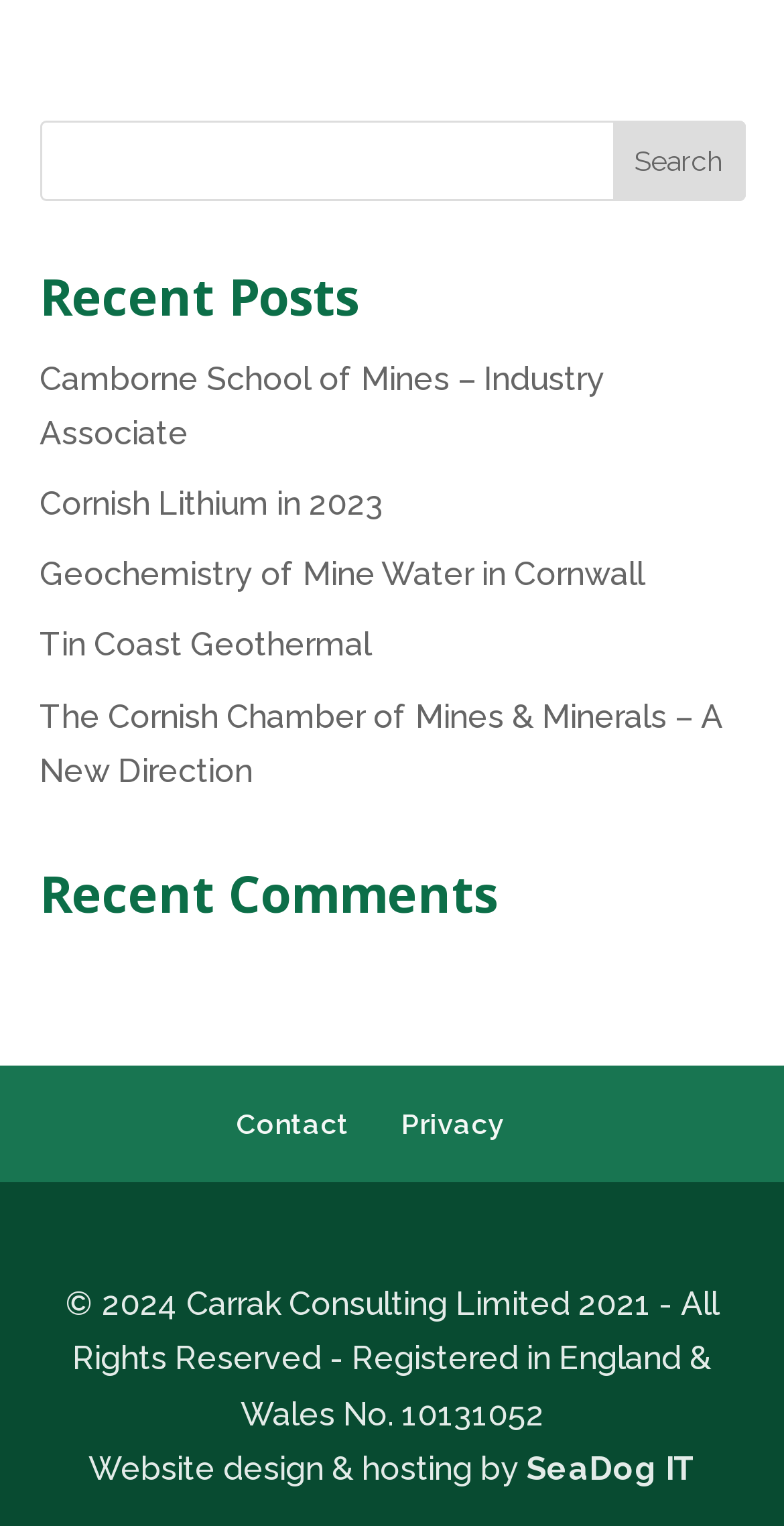Can you pinpoint the bounding box coordinates for the clickable element required for this instruction: "go to the contact page"? The coordinates should be four float numbers between 0 and 1, i.e., [left, top, right, bottom].

[0.301, 0.726, 0.445, 0.747]